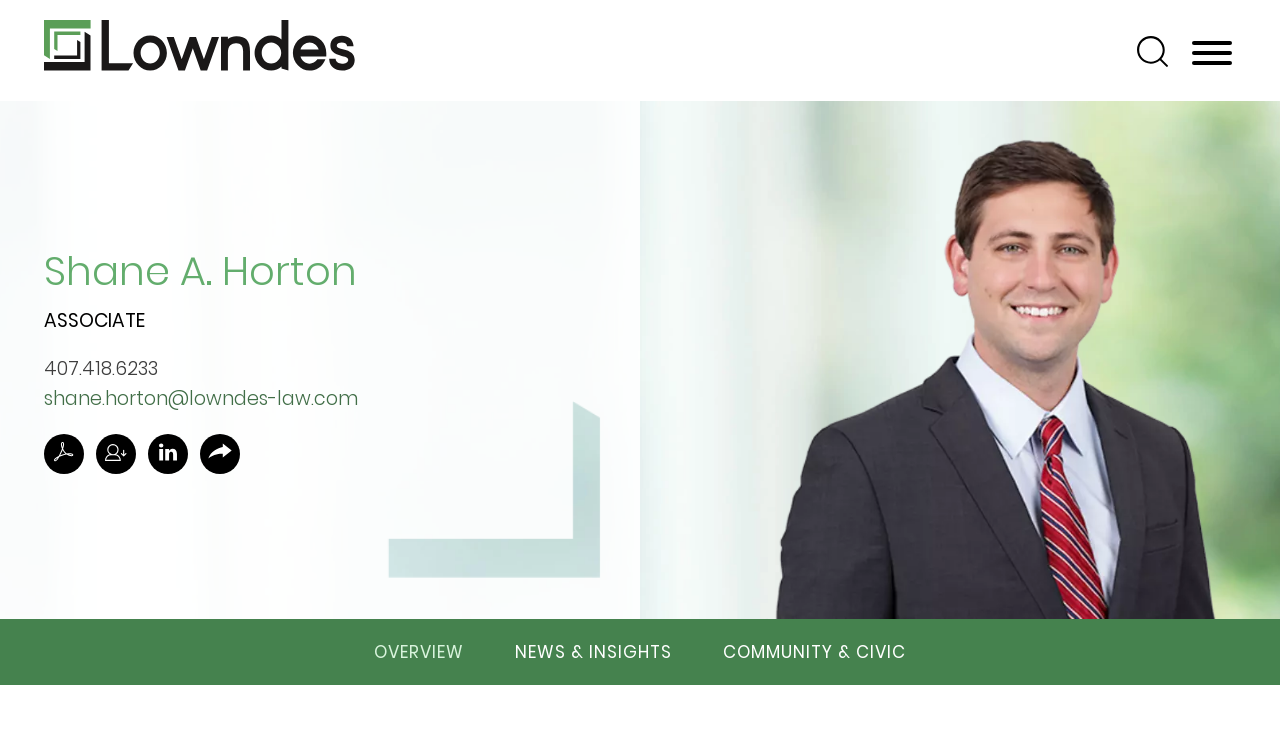What is the profession of Shane A. Horton? Based on the image, give a response in one word or a short phrase.

ASSOCIATE